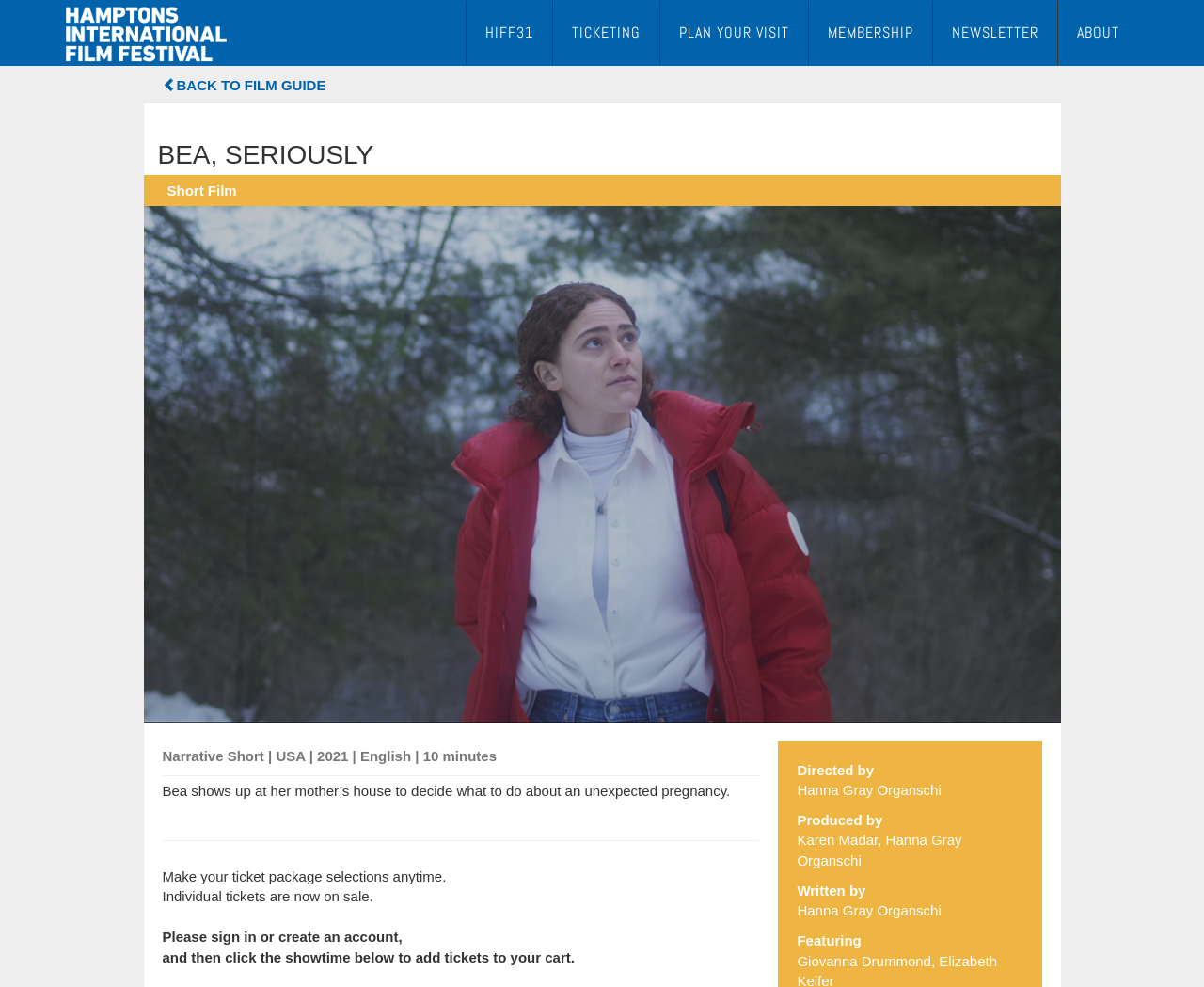What is the name of the film festival?
Give a detailed and exhaustive answer to the question.

The name of the film festival can be found in the top-left corner of the webpage, where it is written as 'Hamptons Film Festival' in a link element.